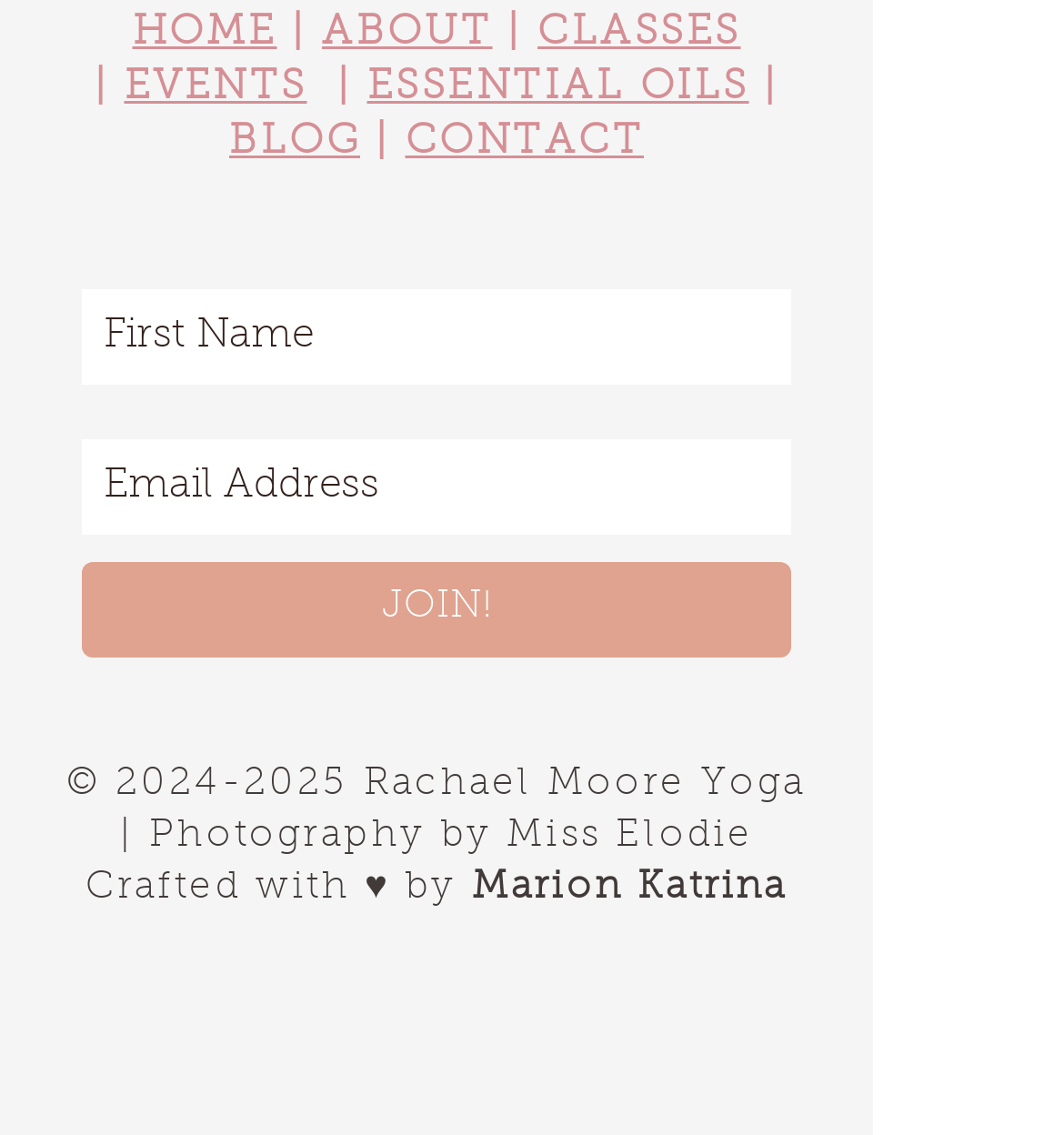Could you specify the bounding box coordinates for the clickable section to complete the following instruction: "Enter your email address"?

[0.077, 0.388, 0.744, 0.472]